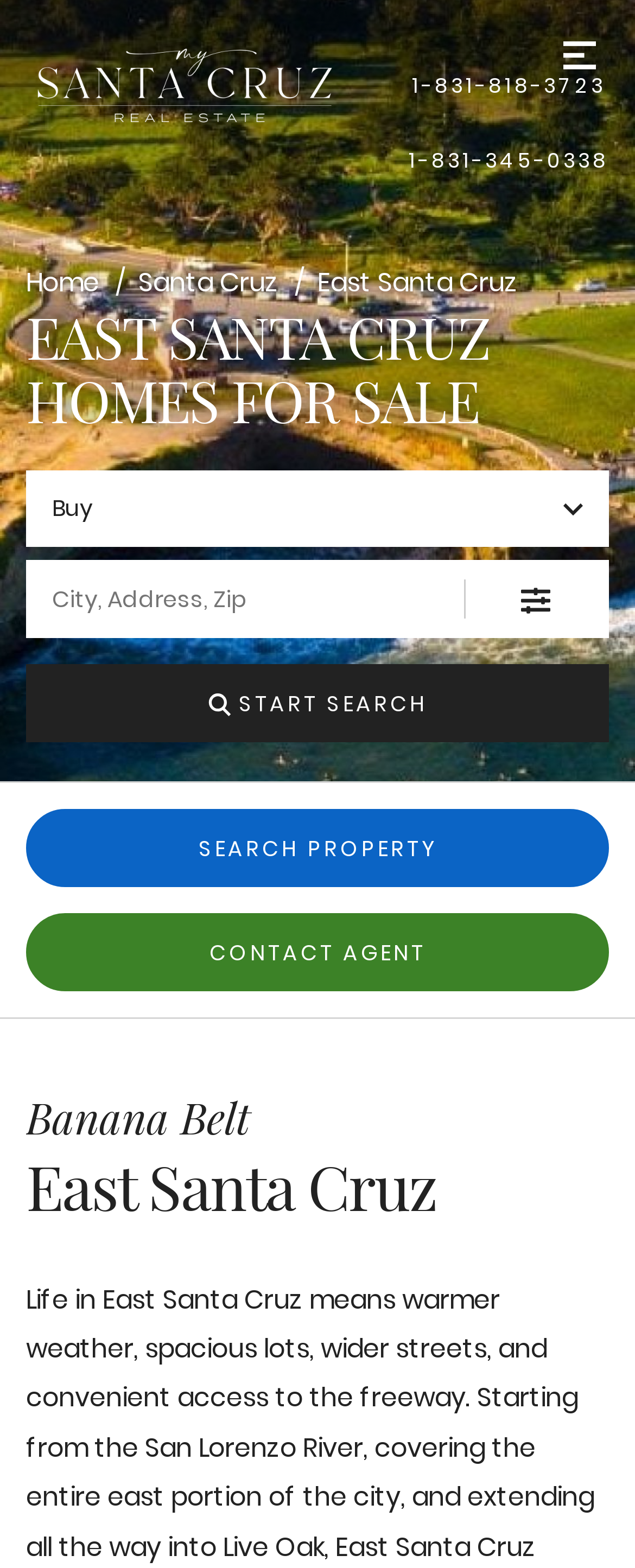Use a single word or phrase to answer the question:
What is the phone number to contact the agent?

1-831-818-3723